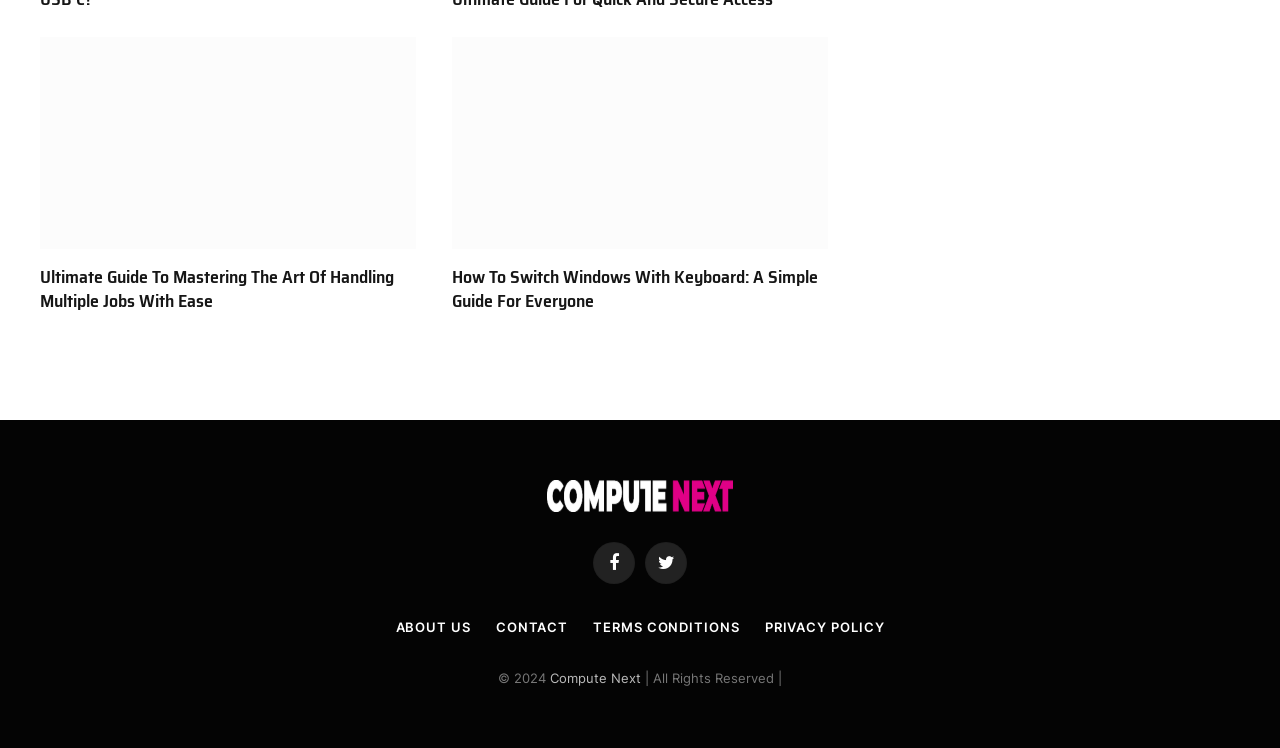What is the year of copyright?
Based on the image, respond with a single word or phrase.

2024